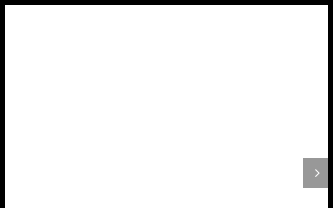Elaborate on the details you observe in the image.

This image is titled "Fort St George From Where Chennai Began, 1890 Photo." It showcases a historical view of Fort St George, a significant landmark in Chennai, India, that played a pivotal role in the city's colonial past. The photograph, dating back to 1890, offers a glimpse into the architectural style and surroundings of the fort during that period, illuminating the history and heritage of the region. Accompanying the image is a link for further exploration of the photograph and additional resources related to its historical context.